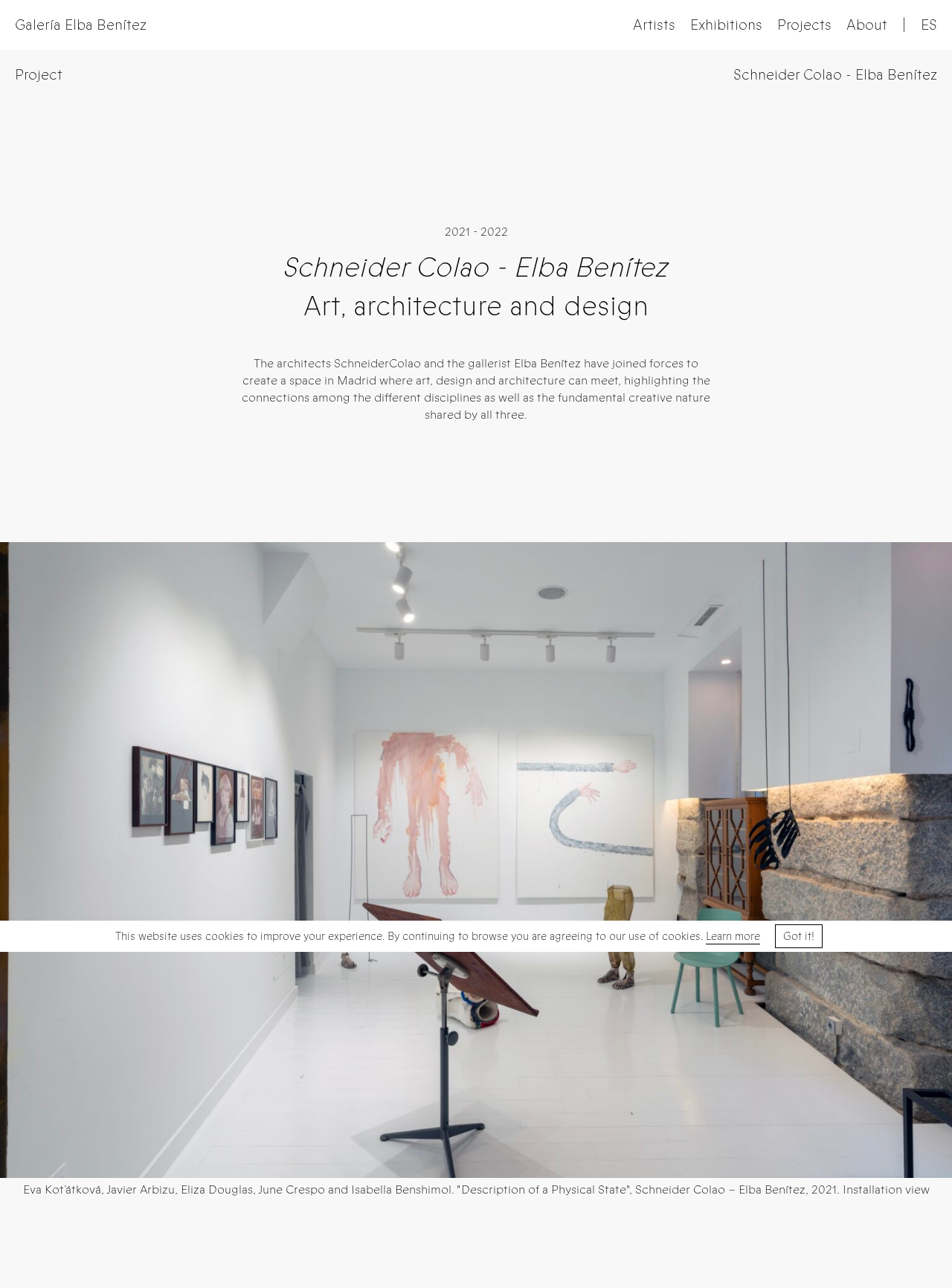Could you locate the bounding box coordinates for the section that should be clicked to accomplish this task: "click the Galería Elba Benítez link".

[0.016, 0.012, 0.154, 0.027]